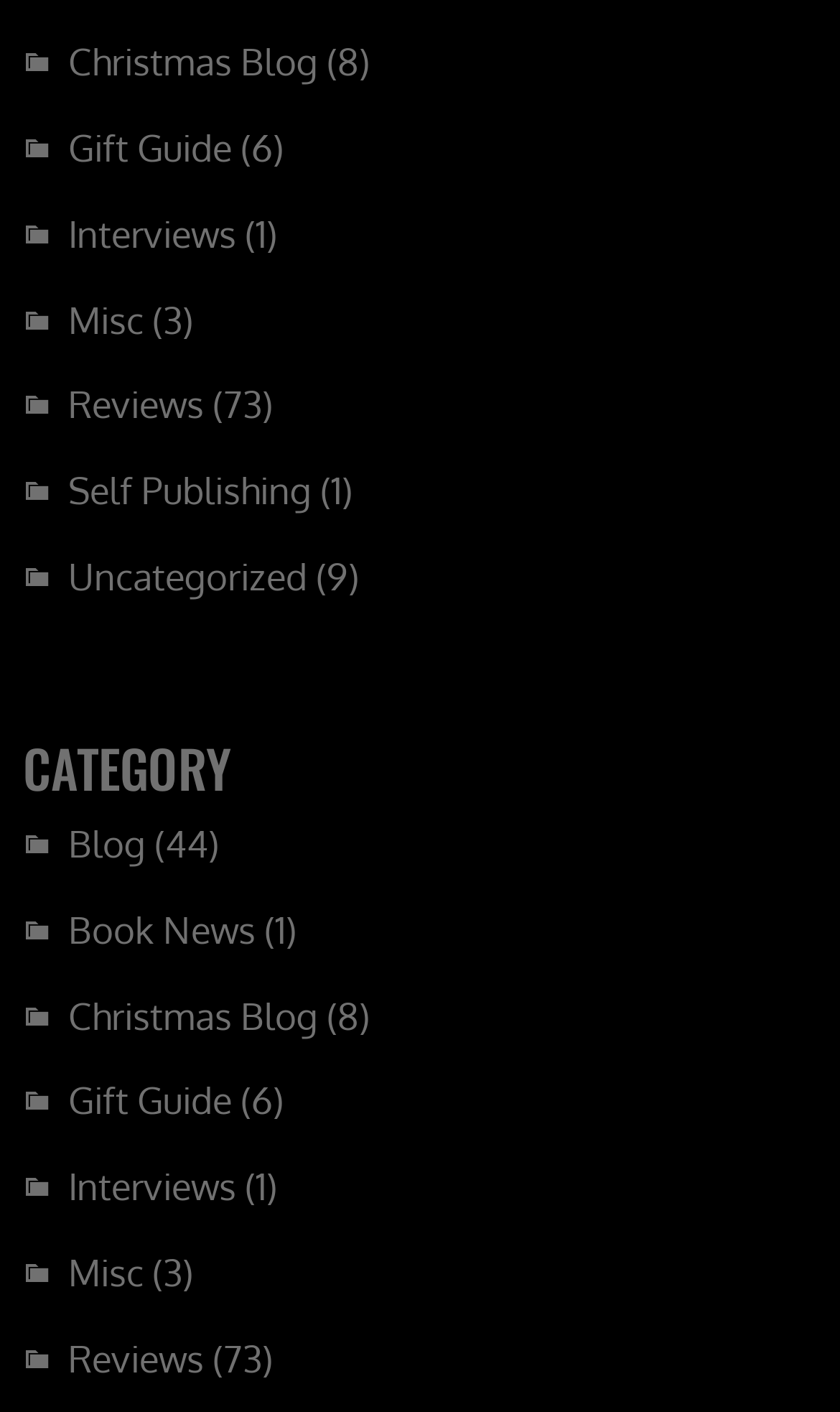Please identify the bounding box coordinates of where to click in order to follow the instruction: "Explore Self Publishing".

[0.027, 0.317, 0.371, 0.378]